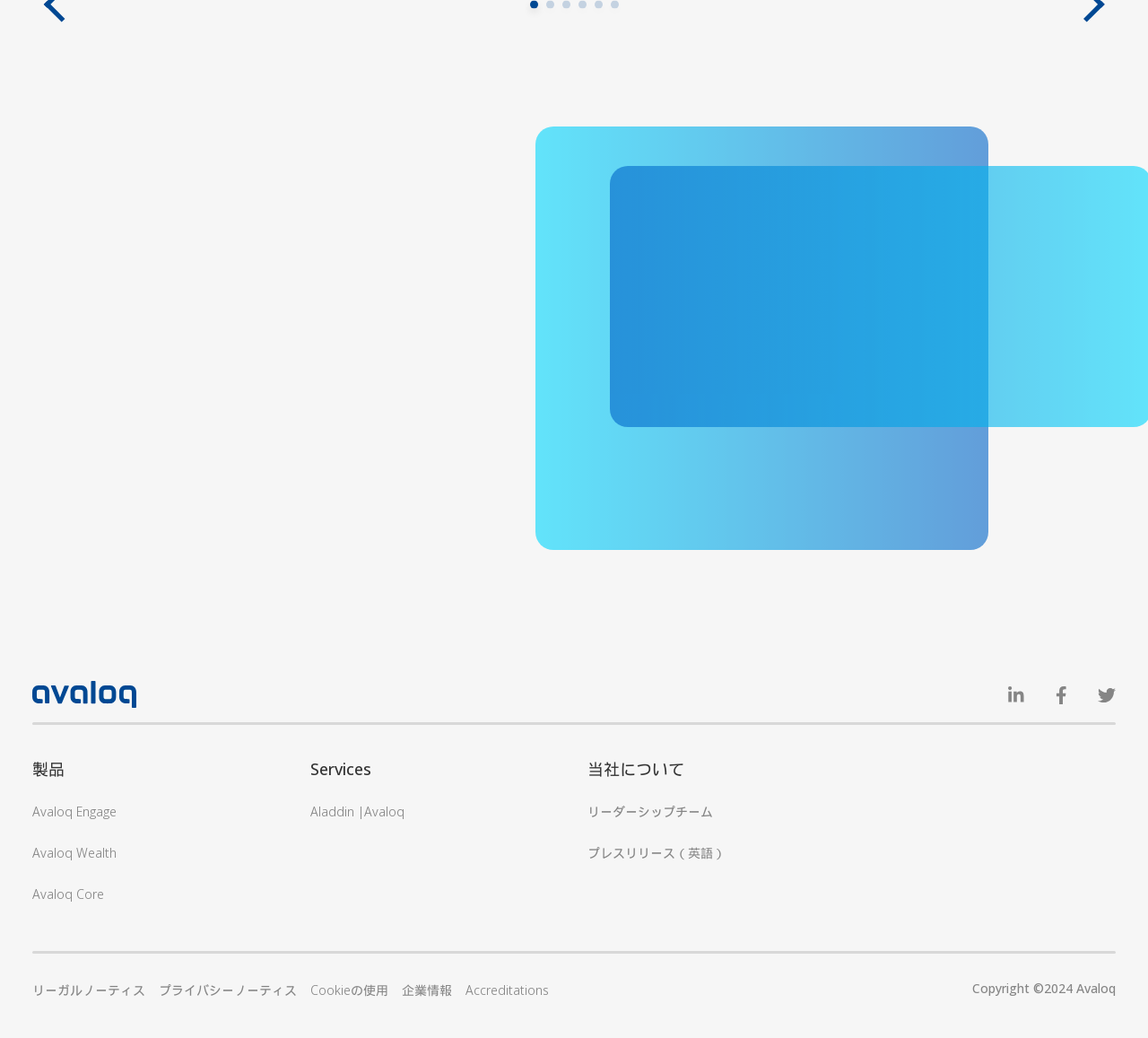How many slides can be shown on the webpage?
Can you give a detailed and elaborate answer to the question?

The webpage has six buttons at the top, labeled 'Show Slide 0' to 'Show Slide 5'. This suggests that the webpage can show a total of six slides.